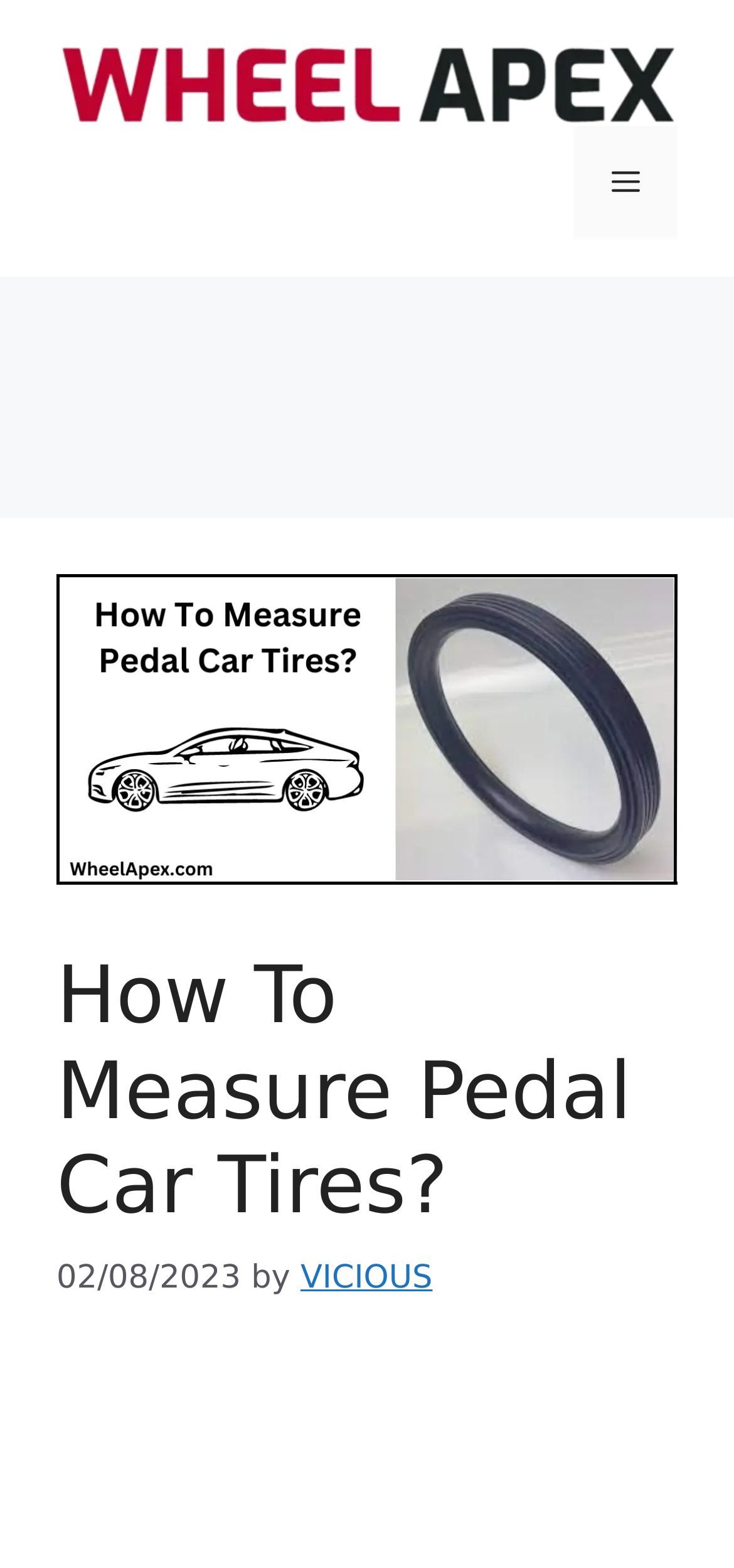Answer this question in one word or a short phrase: What is the date of the article?

02/08/2023